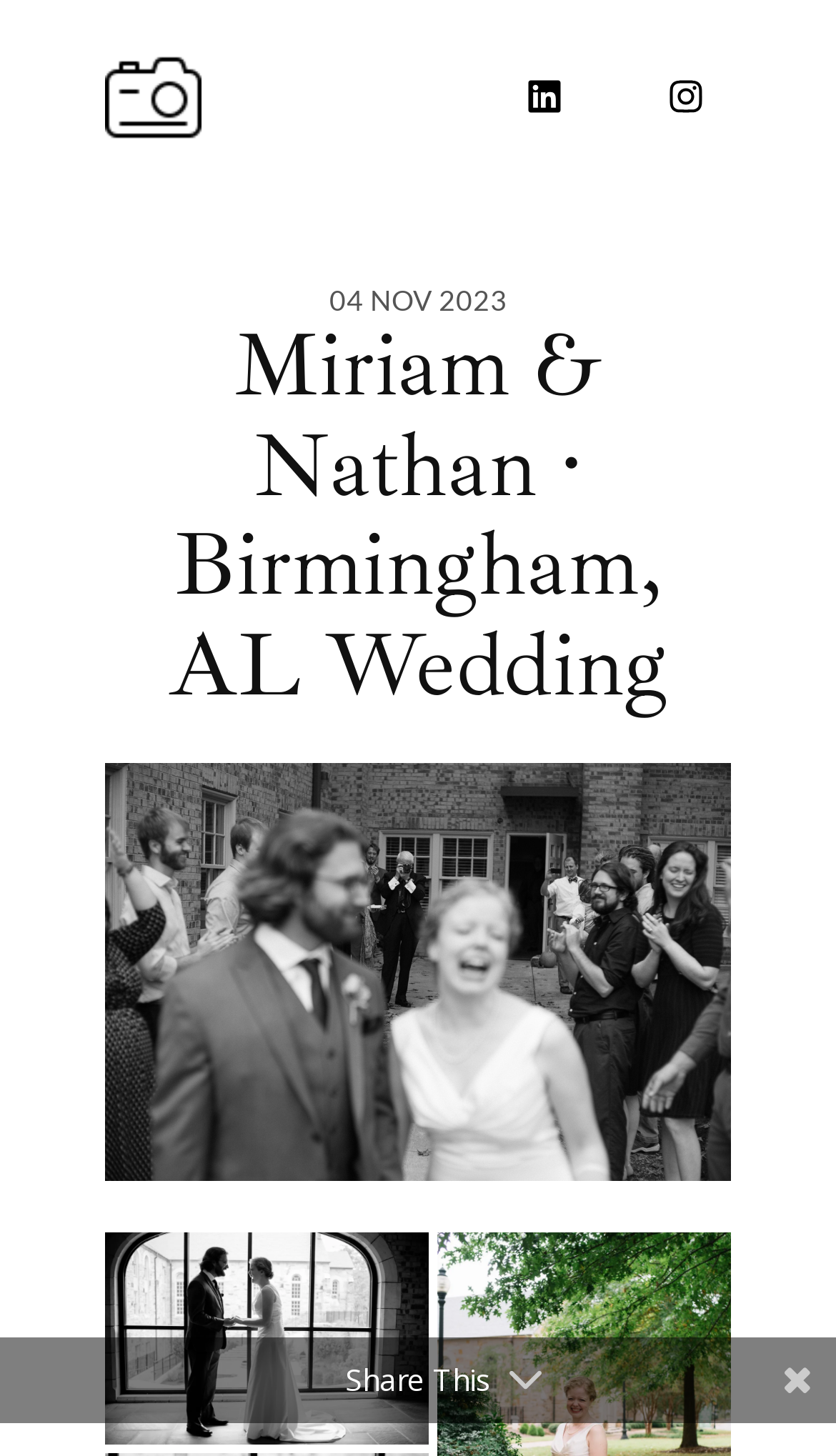Given the content of the image, can you provide a detailed answer to the question?
What is the purpose of the 'Share This' text?

The 'Share This' text is likely a call-to-action to share the wedding page on social media or other platforms, allowing others to view the wedding photos and details.